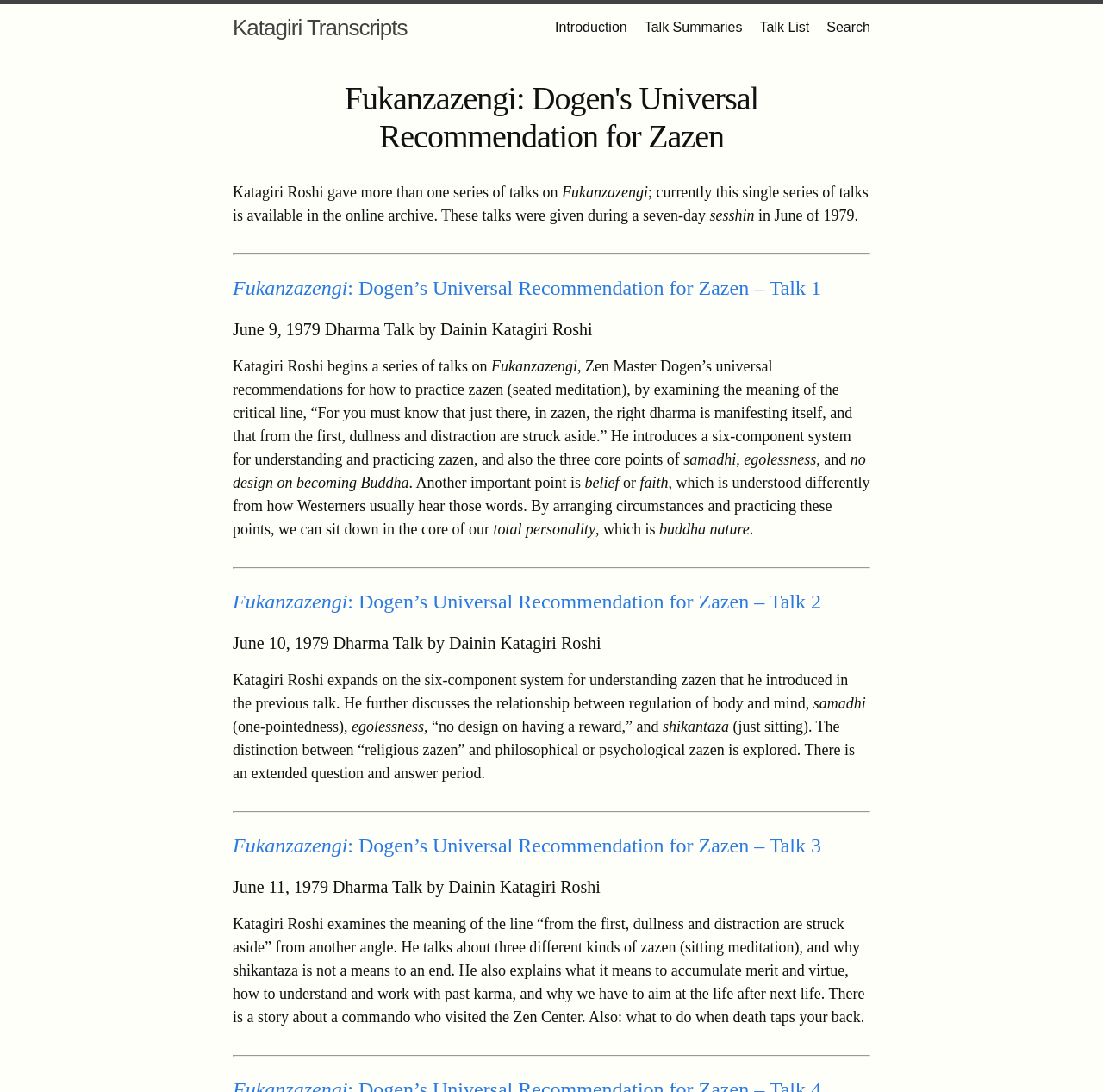Please predict the bounding box coordinates (top-left x, top-left y, bottom-right x, bottom-right y) for the UI element in the screenshot that fits the description: Sign Guestbook

None